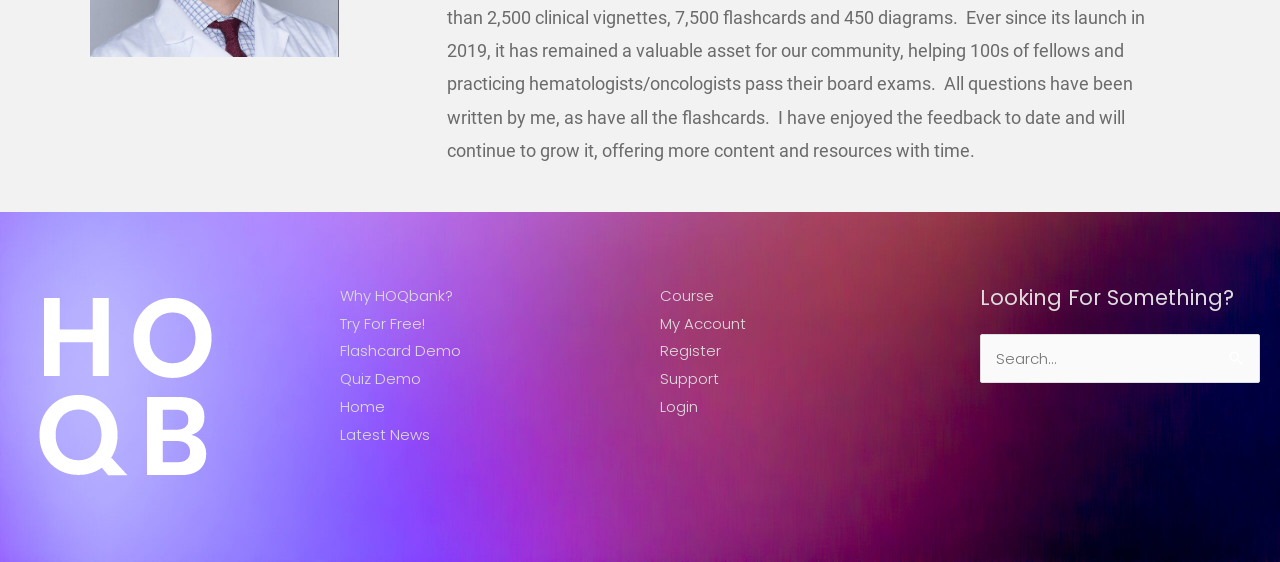Locate the bounding box coordinates of the element that needs to be clicked to carry out the instruction: "Click on 'Why HOQbank?'". The coordinates should be given as four float numbers ranging from 0 to 1, i.e., [left, top, right, bottom].

[0.266, 0.507, 0.354, 0.544]